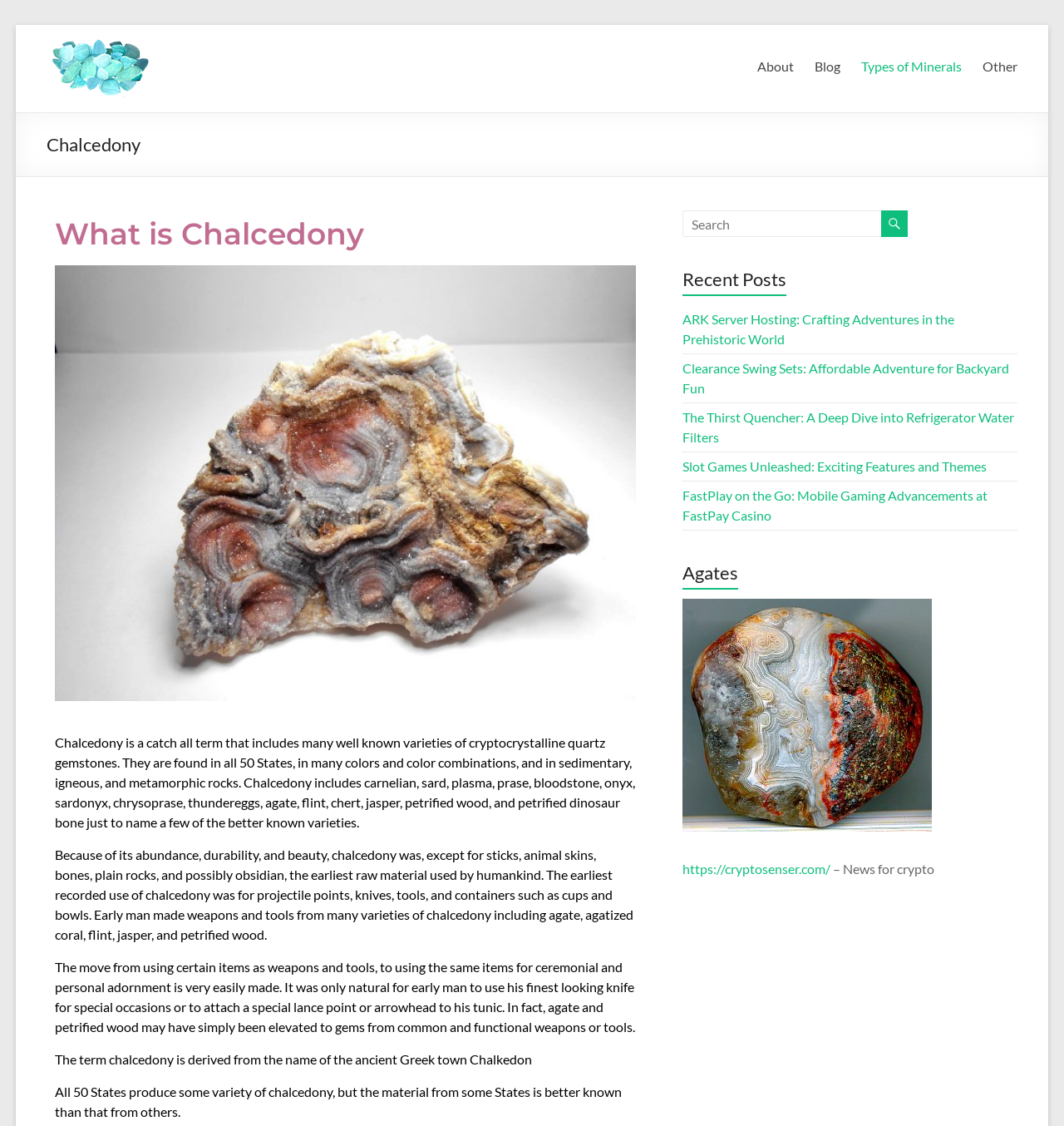What is the title of the section below the search bar?
Provide a comprehensive and detailed answer to the question.

I found the answer by looking at the heading element with the text 'Recent Posts' which is a child of the complementary element with the bounding box coordinates [0.641, 0.236, 0.956, 0.471].